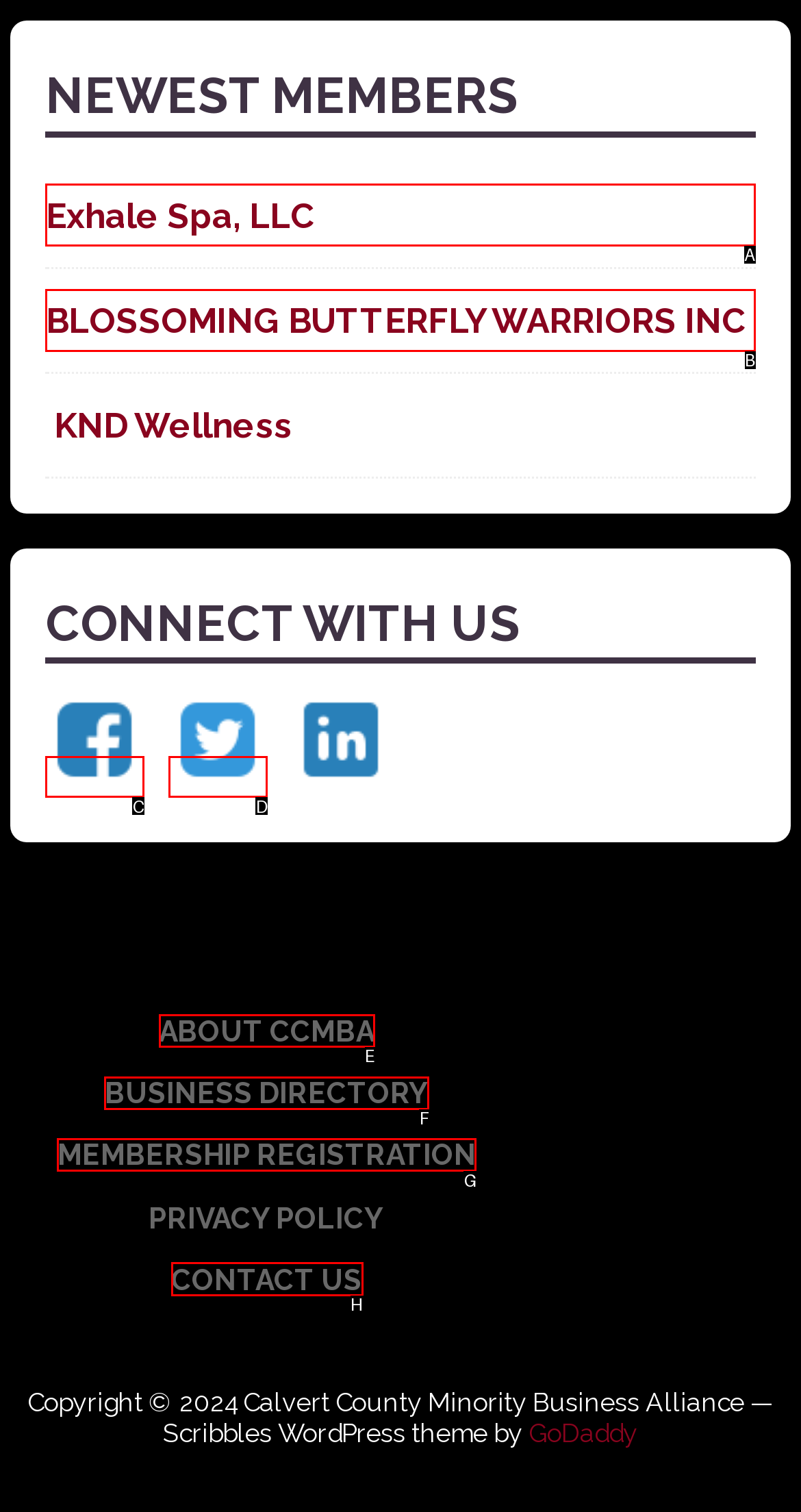What is the letter of the UI element you should click to Contact us? Provide the letter directly.

H